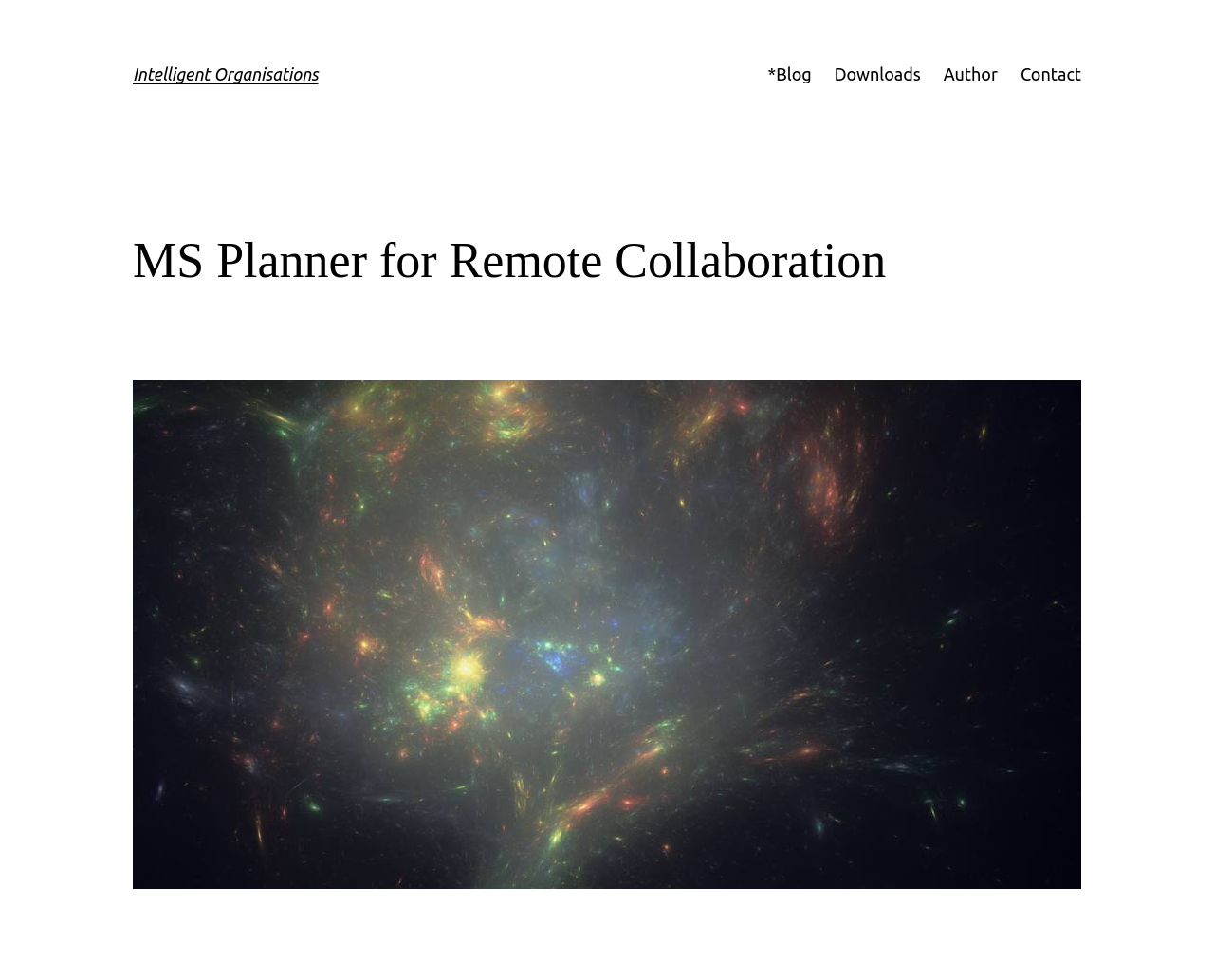Provide the bounding box coordinates of the UI element this sentence describes: "Intelligent Organisations".

[0.109, 0.066, 0.262, 0.085]